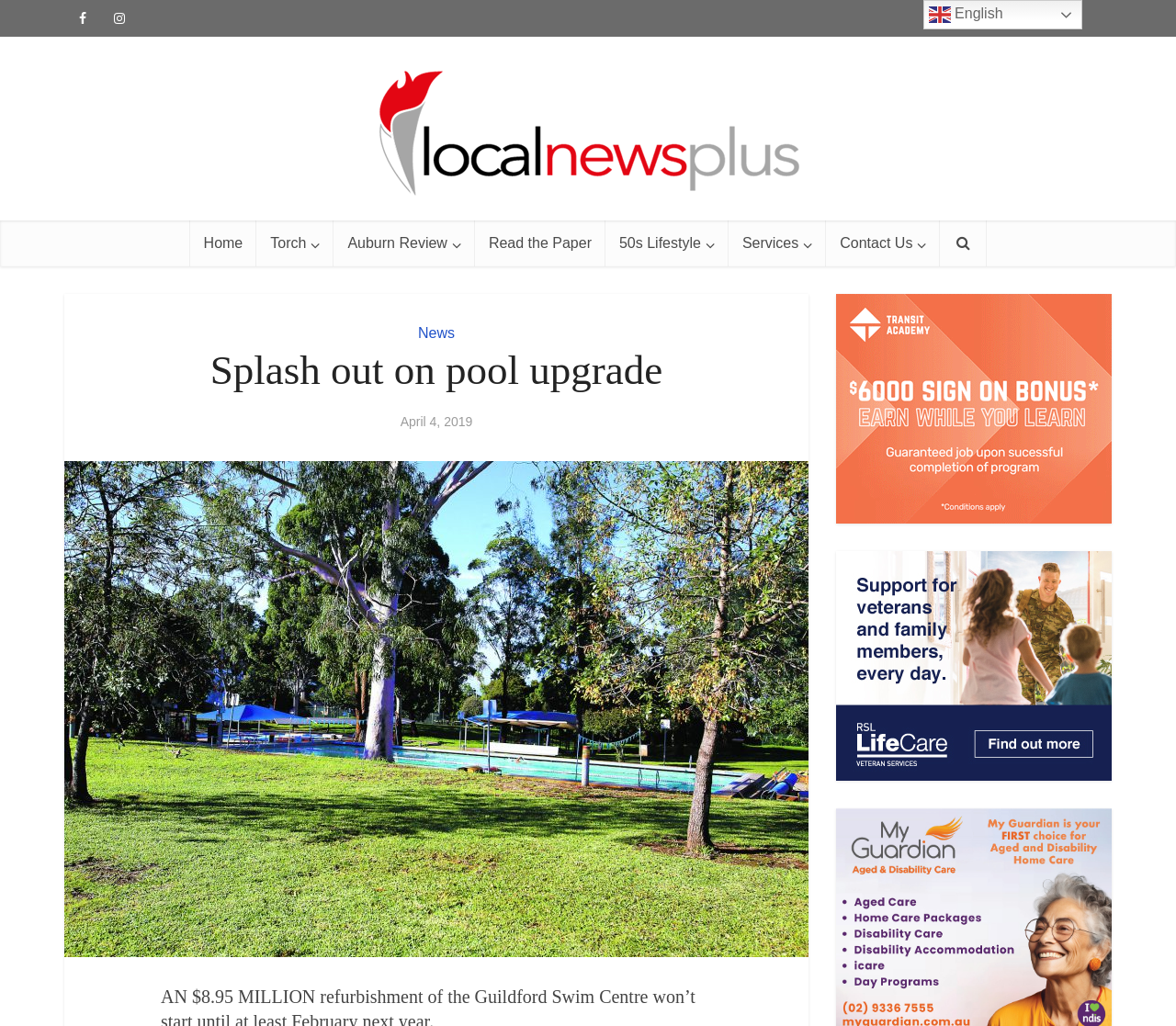Given the element description "aria-label="My Guardian MREC 18640"", identify the bounding box of the corresponding UI element.

[0.711, 0.891, 0.945, 0.906]